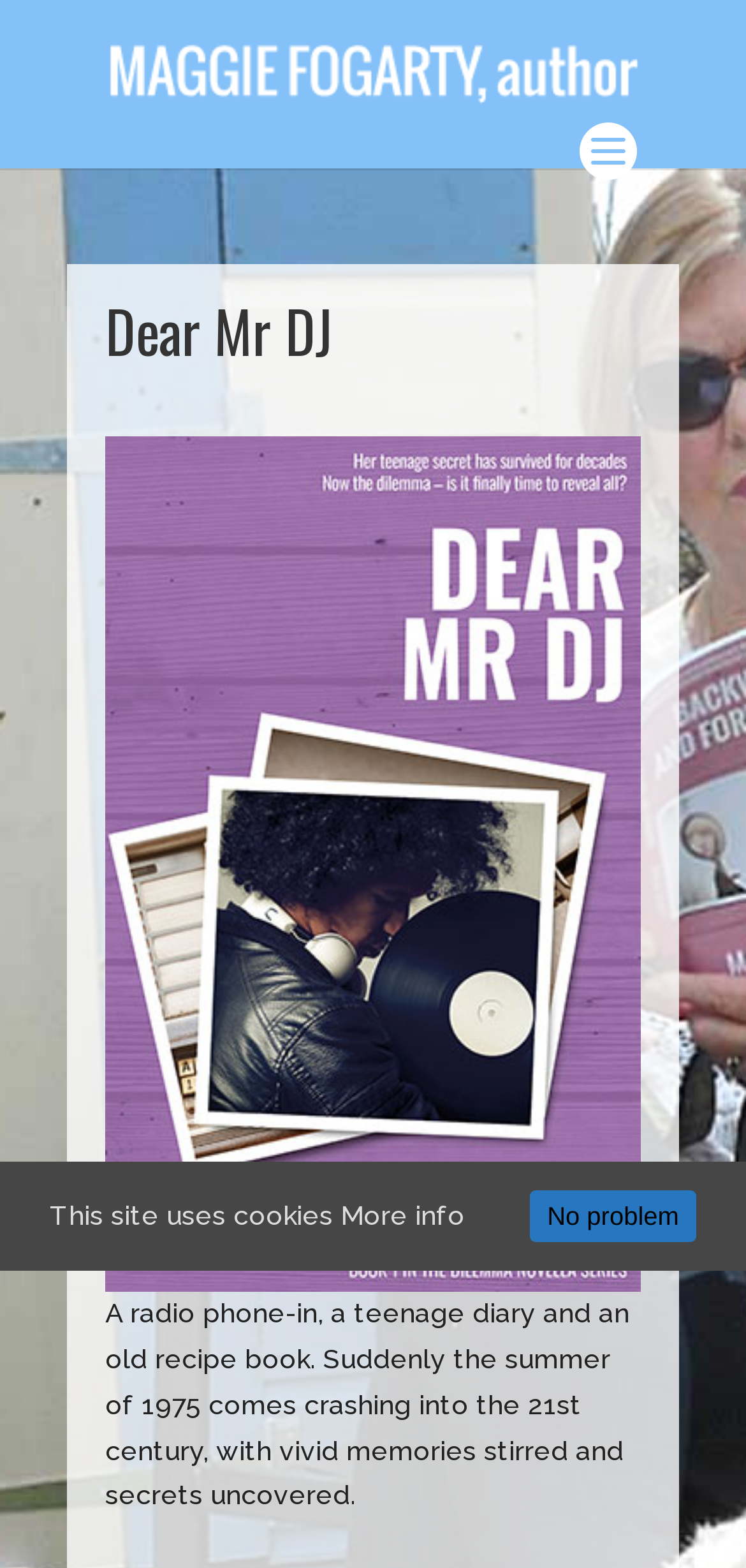Please answer the following question using a single word or phrase: 
What is the color of the background of the image at the top?

Unknown